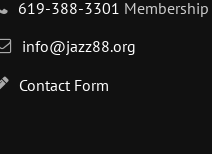What is the email address for general correspondence?
Based on the image, please offer an in-depth response to the question.

The email address is clearly shown in the image, intended for general correspondence, providing an alternative means of communication for those who prefer to reach out to the station via email.